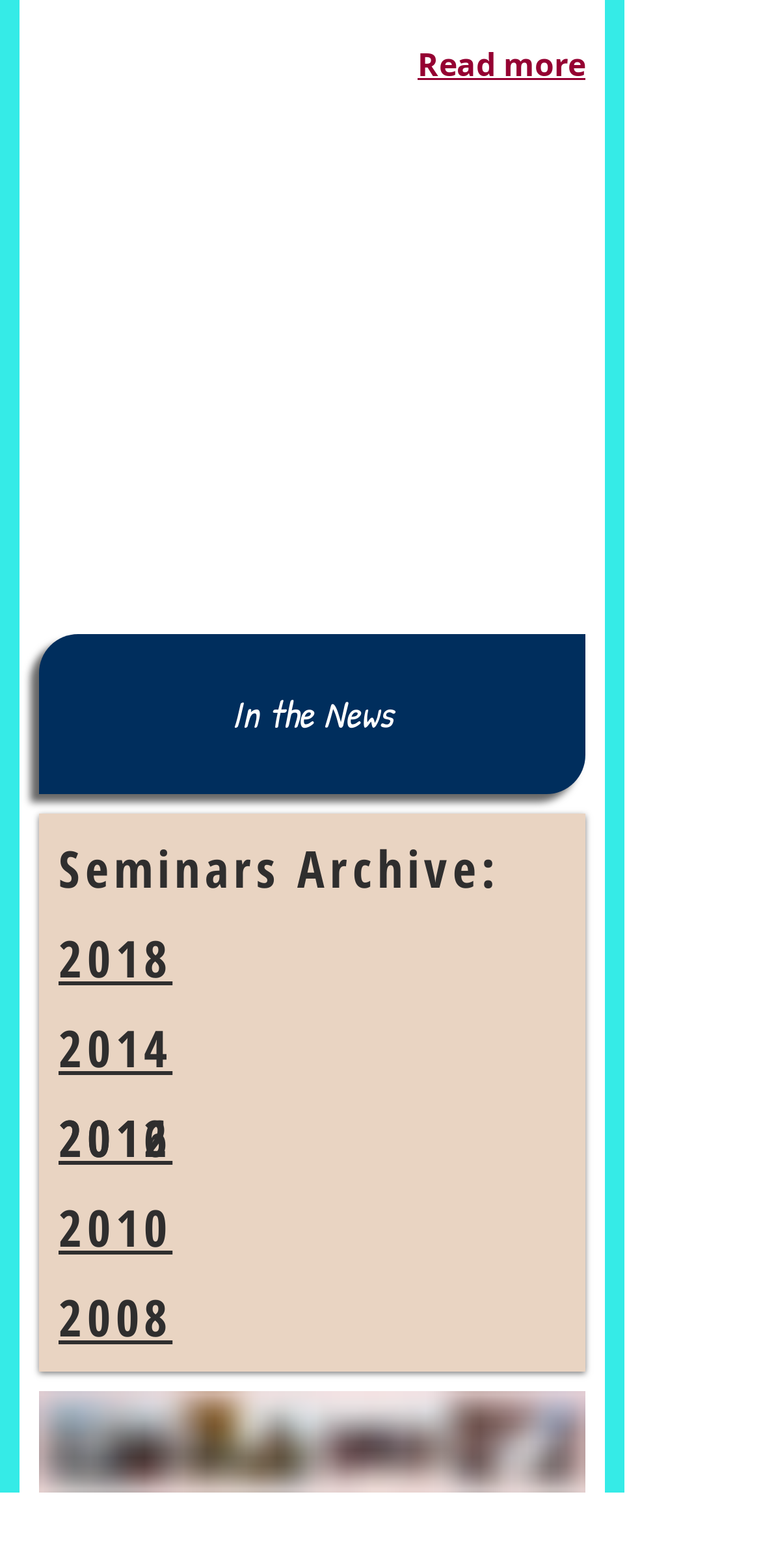How many links are there in the 2018 section?
Can you provide a detailed and comprehensive answer to the question?

The 2018 section has one link labeled '2018'.